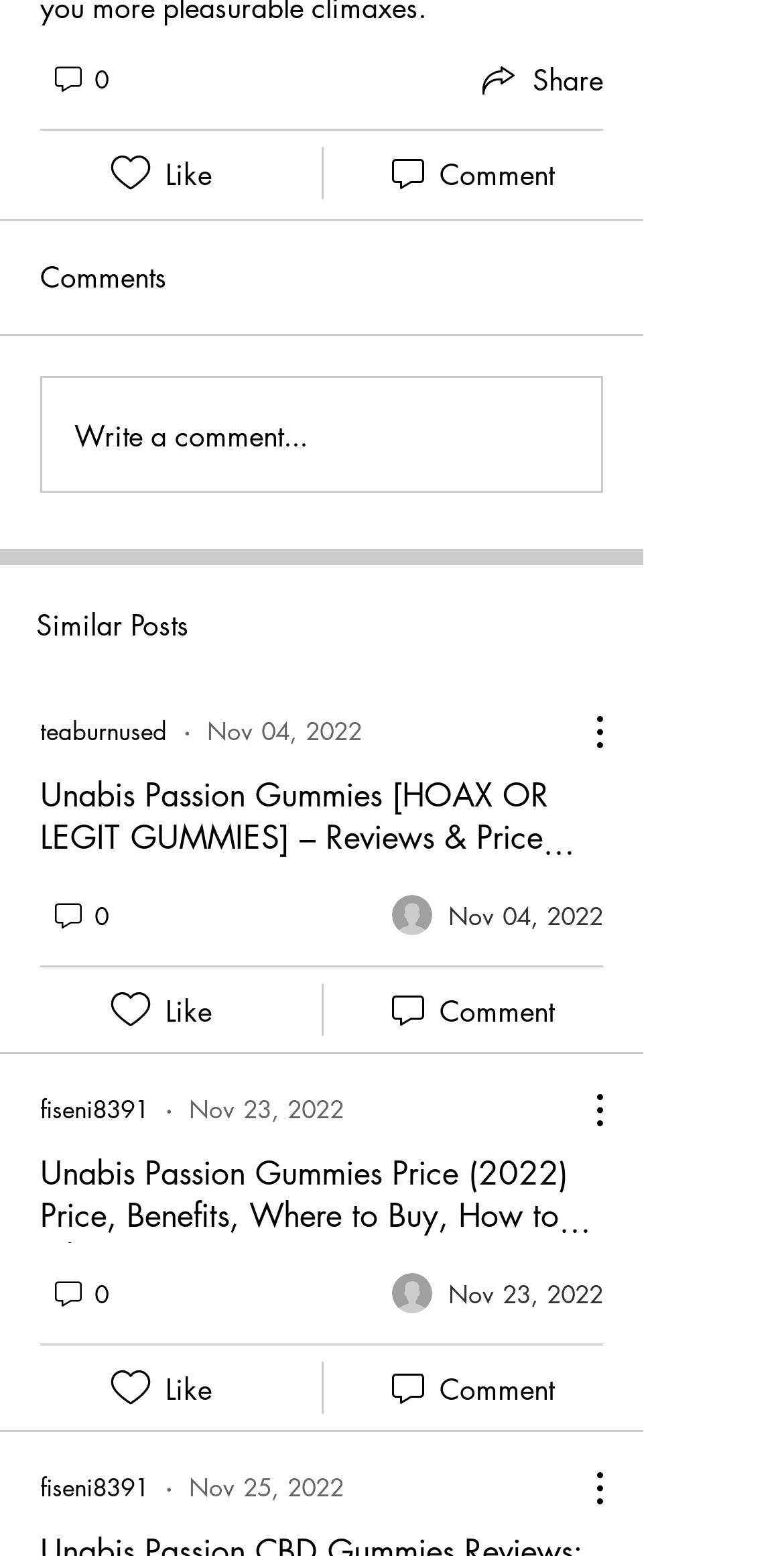Please locate the bounding box coordinates of the region I need to click to follow this instruction: "Click the 'Share via link' button".

[0.605, 0.035, 0.769, 0.066]